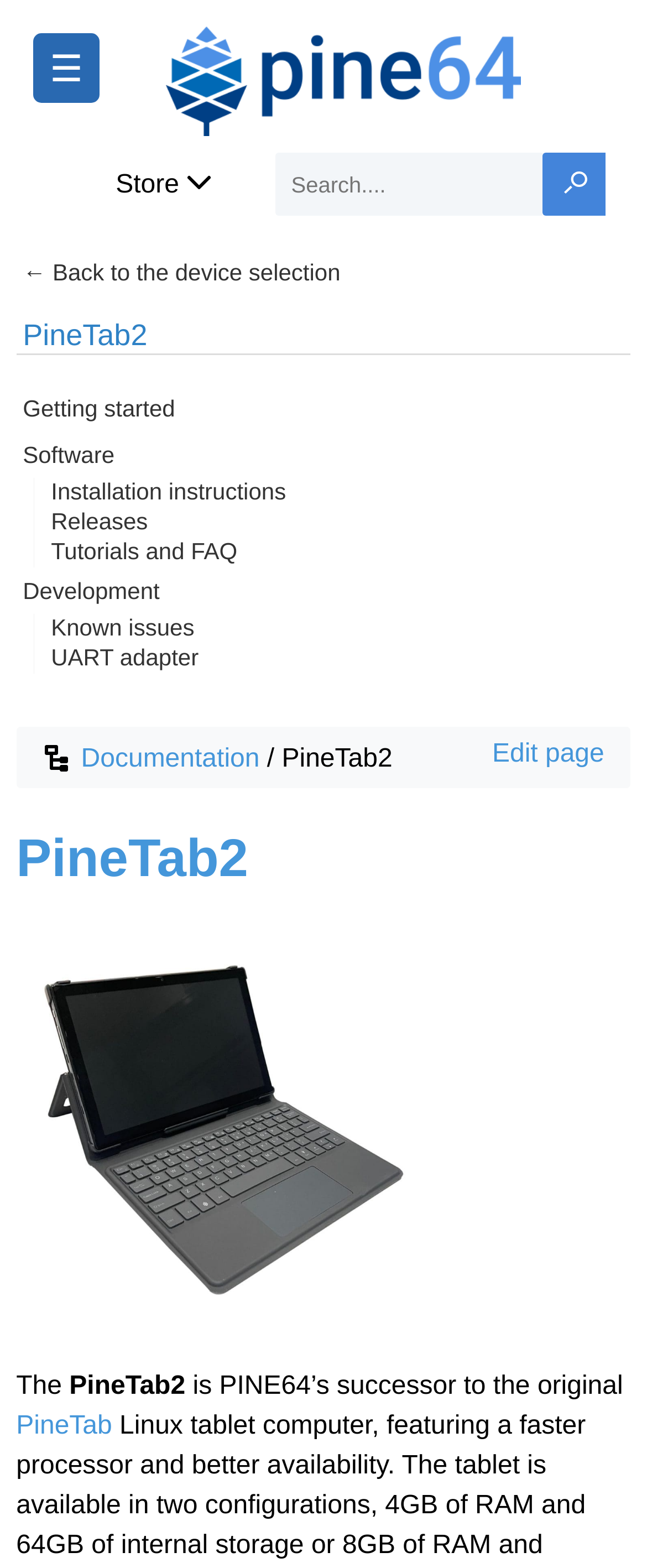Indicate the bounding box coordinates of the element that must be clicked to execute the instruction: "View the PineTab2 documentation". The coordinates should be given as four float numbers between 0 and 1, i.e., [left, top, right, bottom].

[0.125, 0.475, 0.401, 0.493]